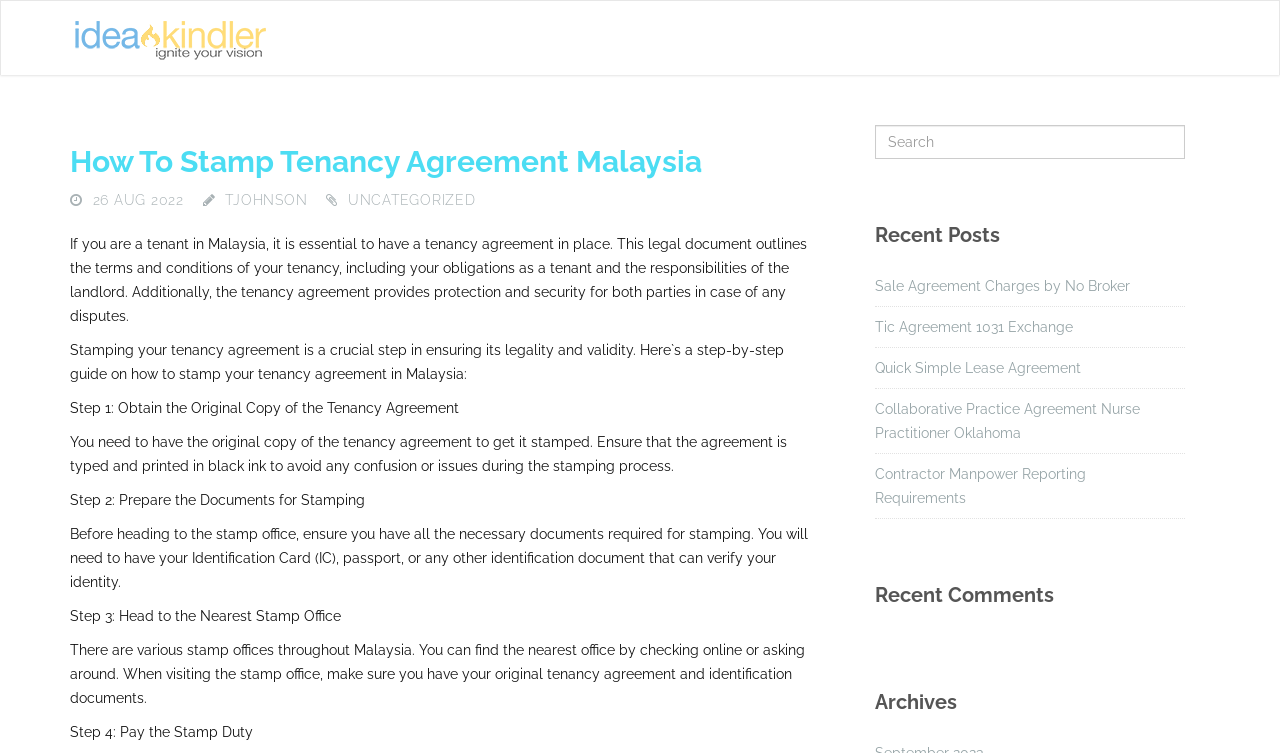What is the last section on the webpage about?
Answer the question with a detailed and thorough explanation.

The last section on the webpage appears to be a section about archives, which is a common feature on blogs and websites that allows users to access older content. It is likely that this section provides a list of archived articles or posts on the website.